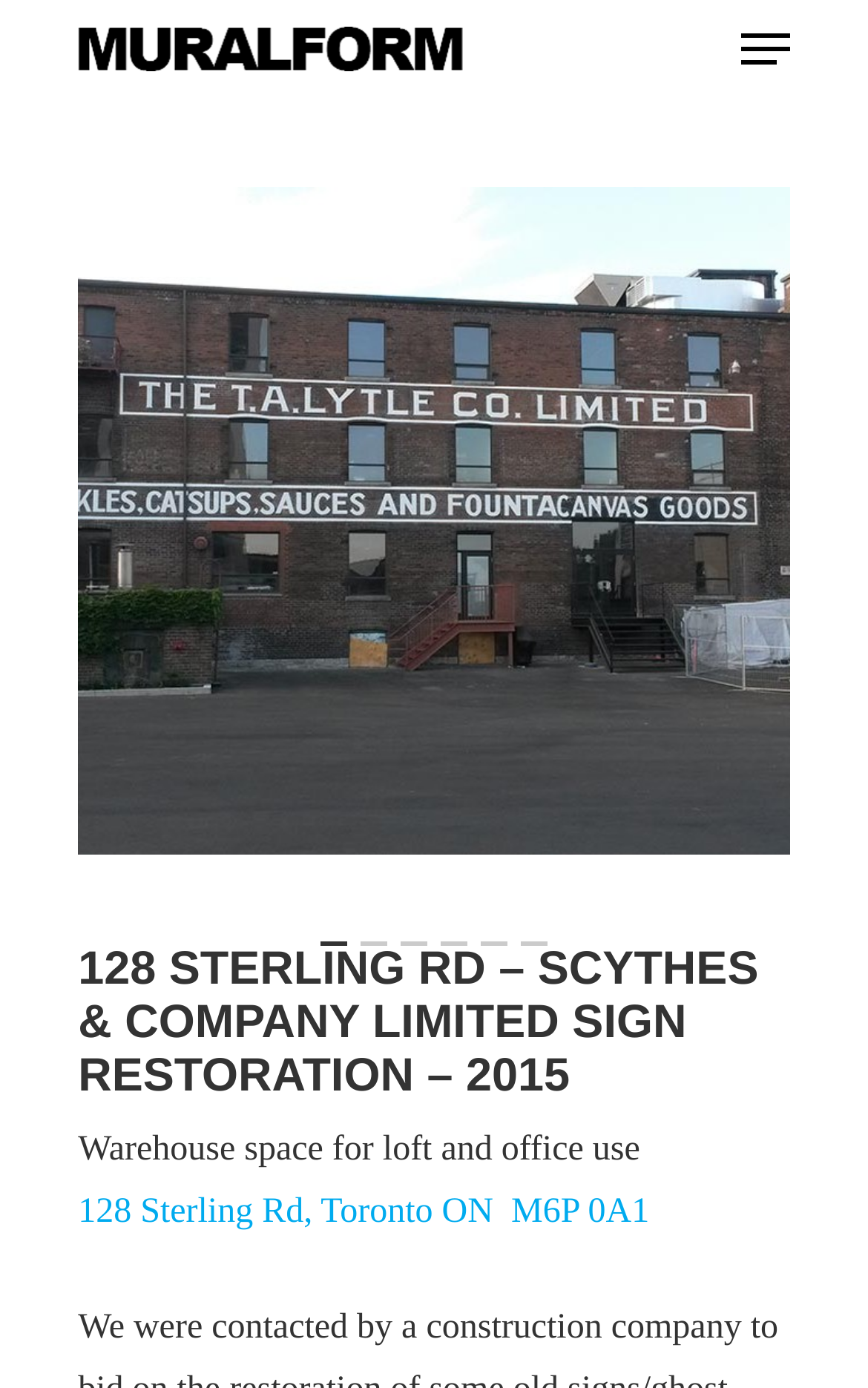How many page dots are there? Examine the screenshot and reply using just one word or a brief phrase.

6